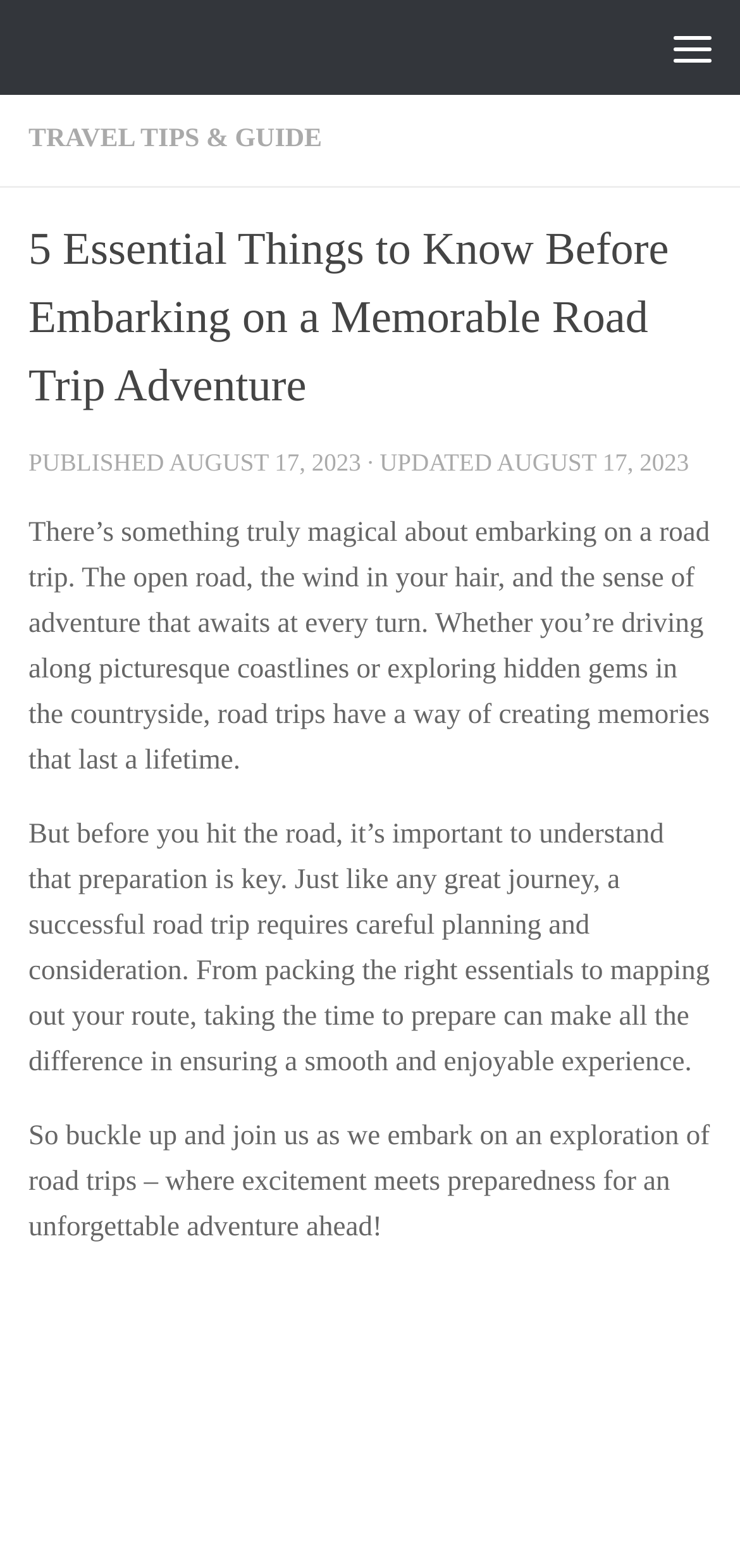Give a one-word or one-phrase response to the question: 
When was this article published?

August 17, 2023